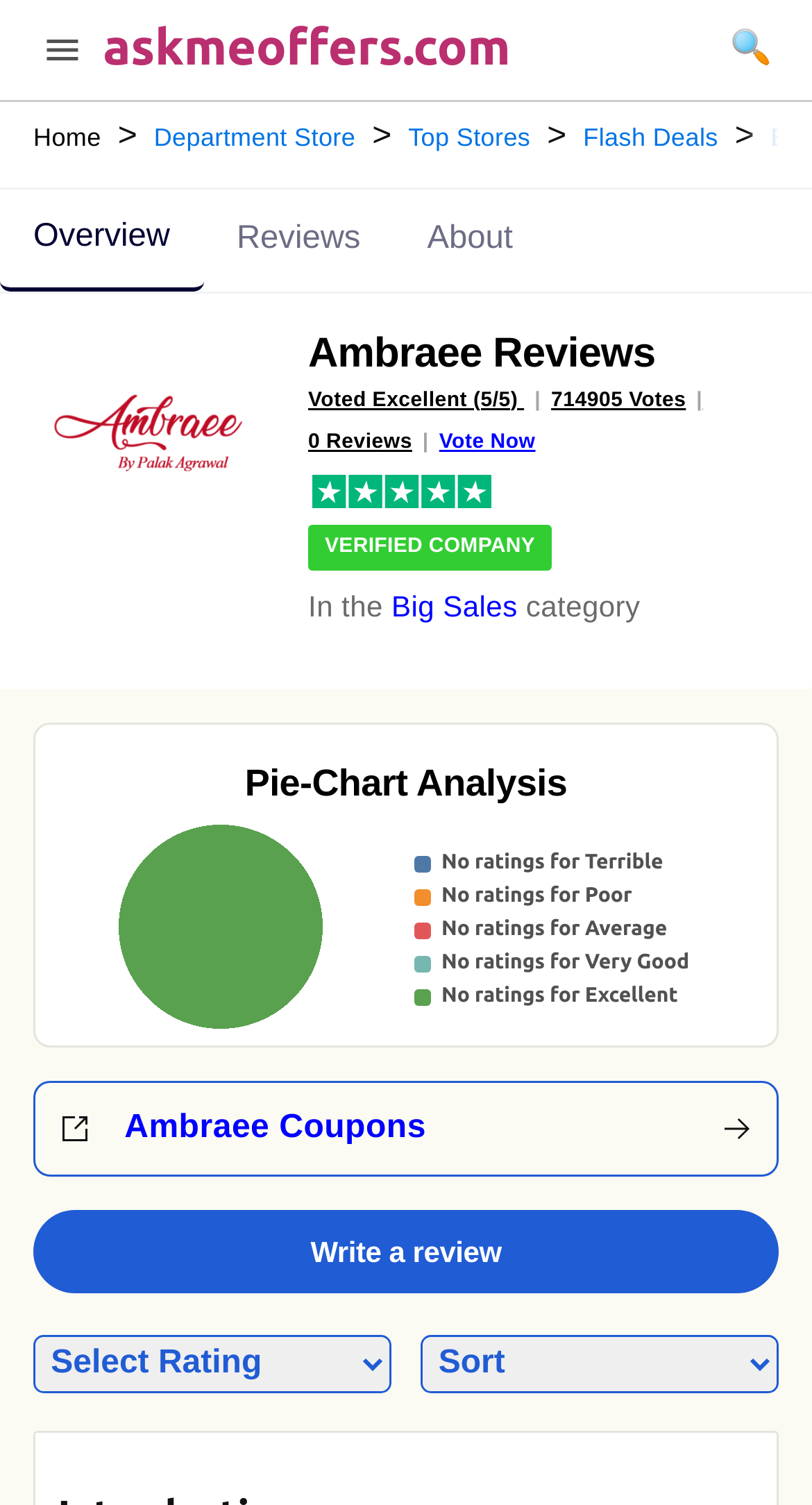How many reviews are there for Ambraee?
Could you answer the question in a detailed manner, providing as much information as possible?

The number of reviews for Ambraee can be found in the heading 'Ambraee Reviews Voted Excellent (5/5) | 714905 Votes| 0 Reviews| Vote Now' which indicates that there are 0 reviews.